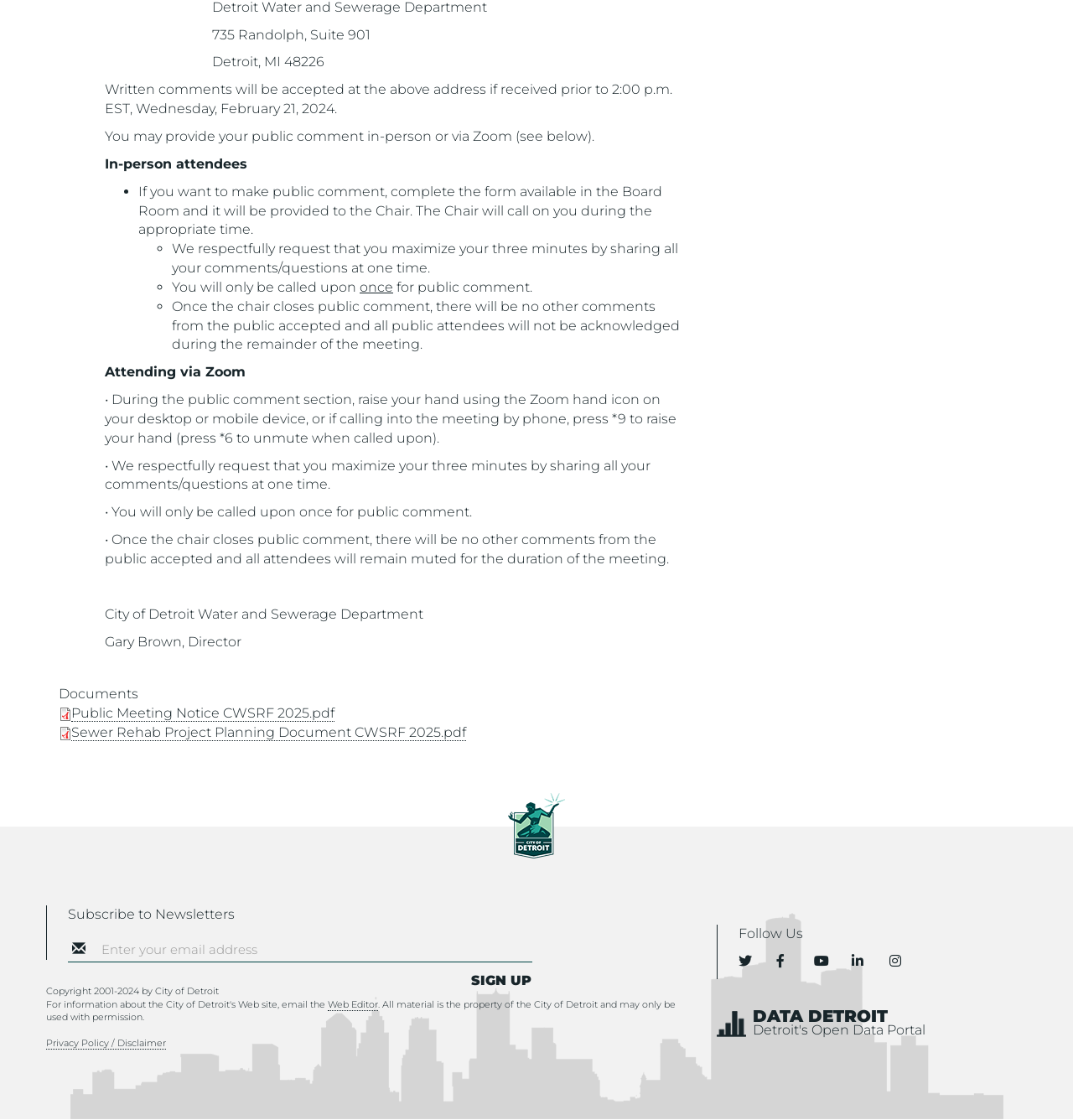Please identify the bounding box coordinates of the area that needs to be clicked to follow this instruction: "Click the 'Sign Up' button".

[0.435, 0.859, 0.5, 0.894]